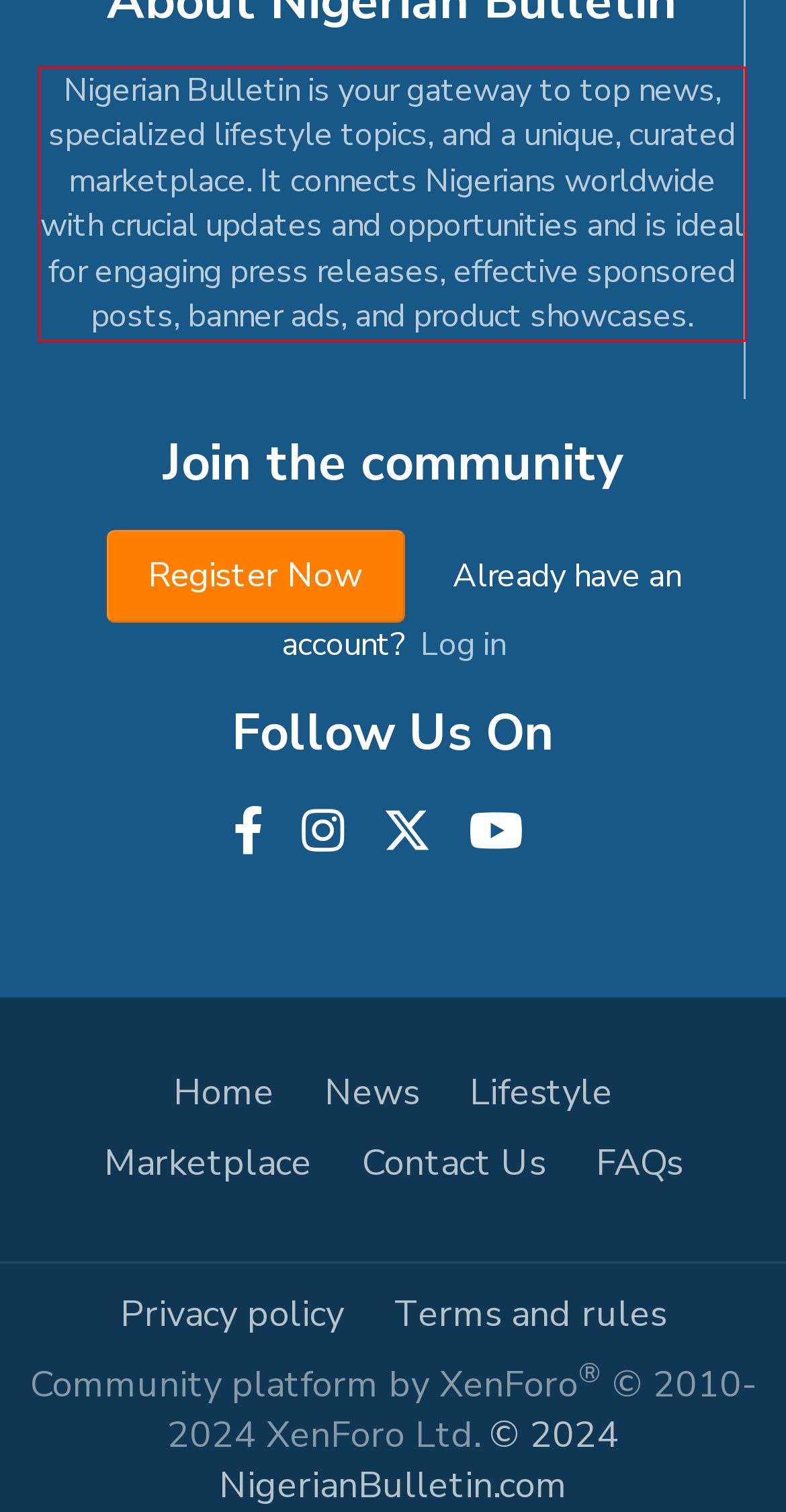You are looking at a screenshot of a webpage with a red rectangle bounding box. Use OCR to identify and extract the text content found inside this red bounding box.

Nigerian Bulletin is your gateway to top news, specialized lifestyle topics, and a unique, curated marketplace. It connects Nigerians worldwide with crucial updates and opportunities and is ideal for engaging press releases, effective sponsored posts, banner ads, and product showcases.